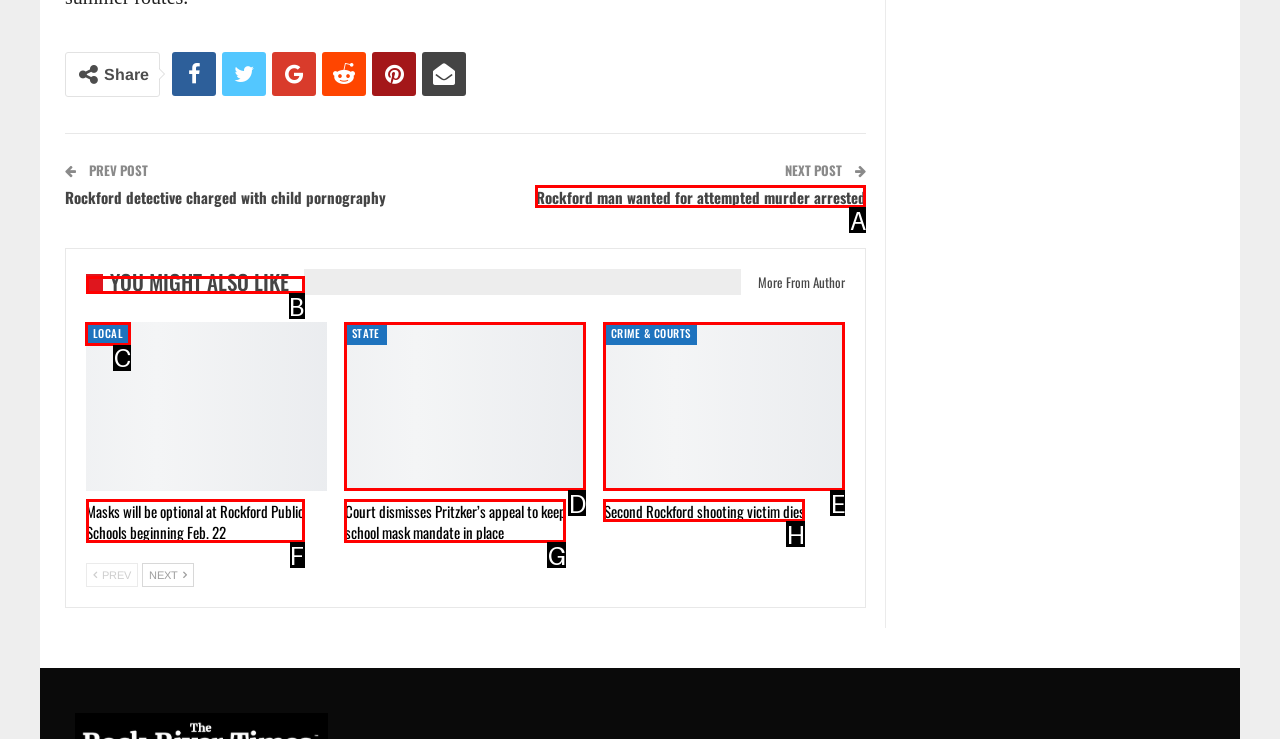Identify the letter of the UI element you need to select to accomplish the task: View local news.
Respond with the option's letter from the given choices directly.

C